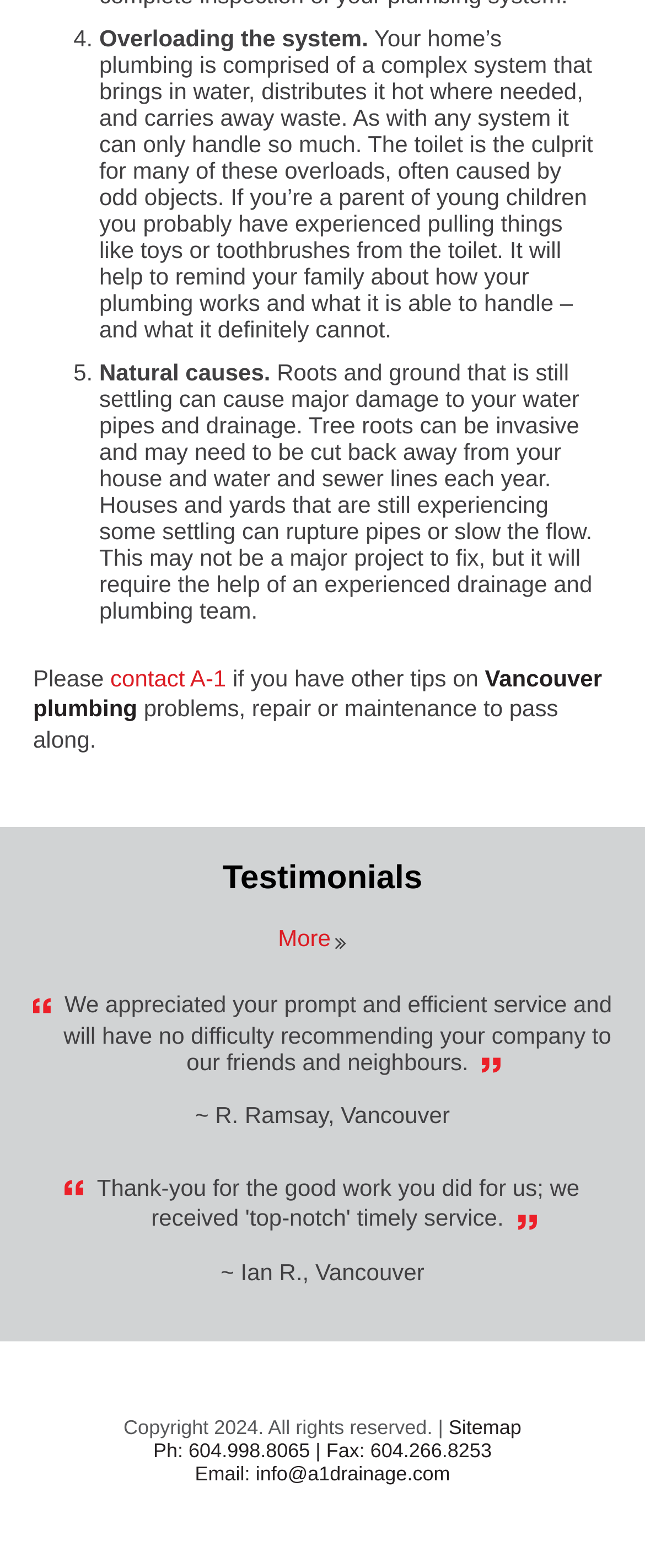What is the purpose of the 'contact A-1' link?
Using the image, respond with a single word or phrase.

To contact the company